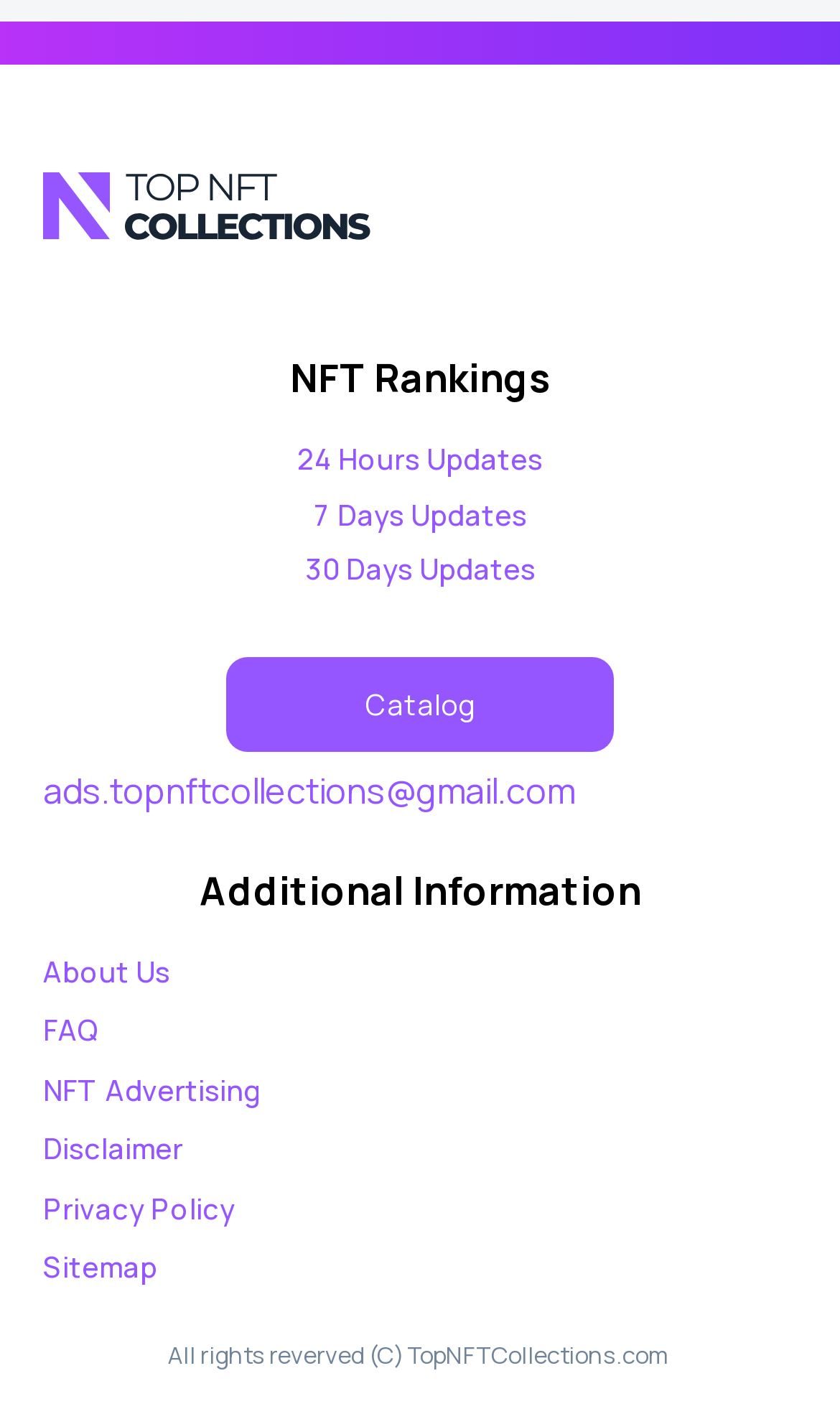Locate the bounding box coordinates of the area you need to click to fulfill this instruction: 'Get additional information'. The coordinates must be in the form of four float numbers ranging from 0 to 1: [left, top, right, bottom].

[0.237, 0.612, 0.763, 0.649]